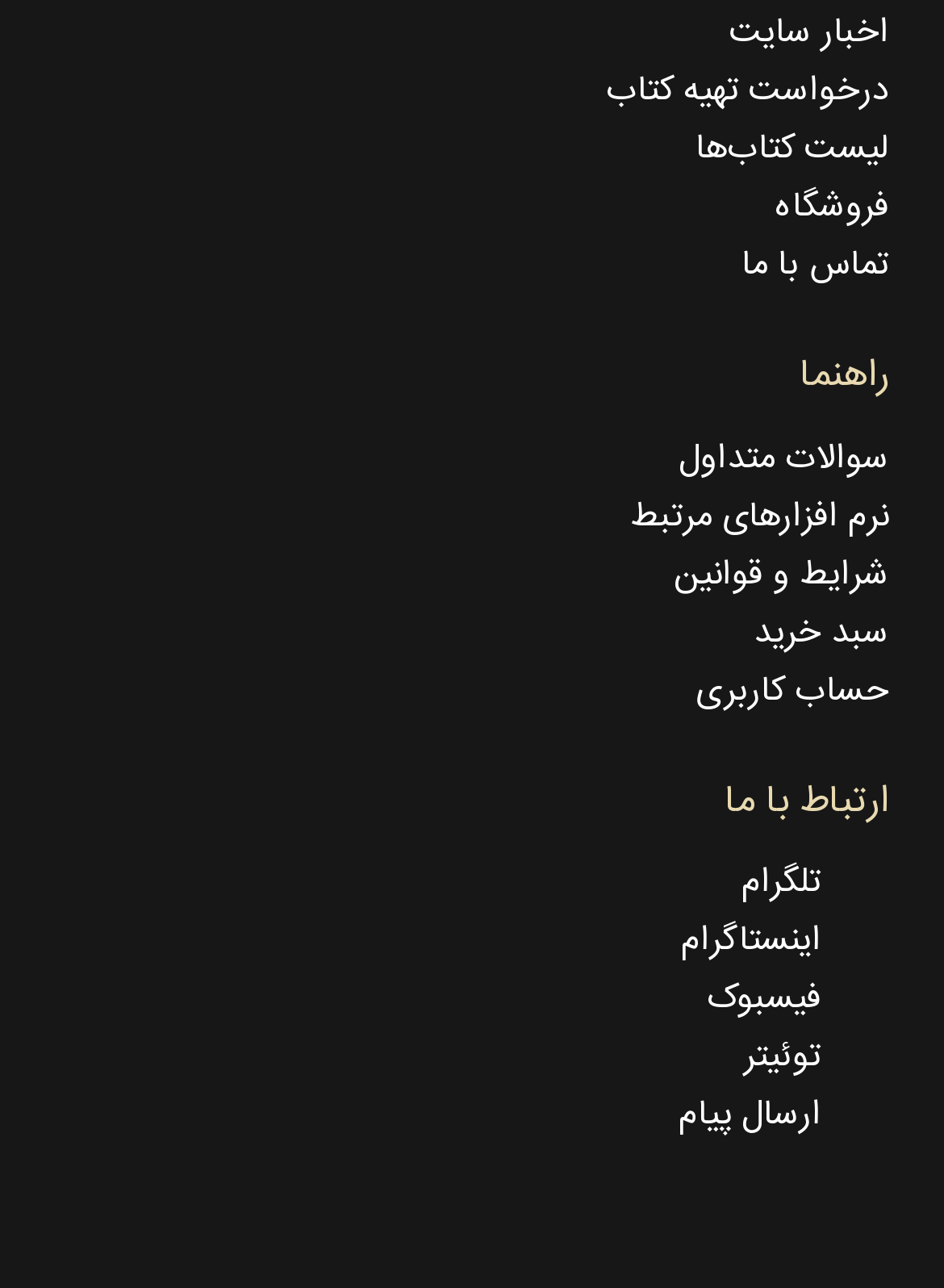Identify the bounding box coordinates of the element that should be clicked to fulfill this task: "contact us". The coordinates should be provided as four float numbers between 0 and 1, i.e., [left, top, right, bottom].

[0.786, 0.184, 0.942, 0.229]